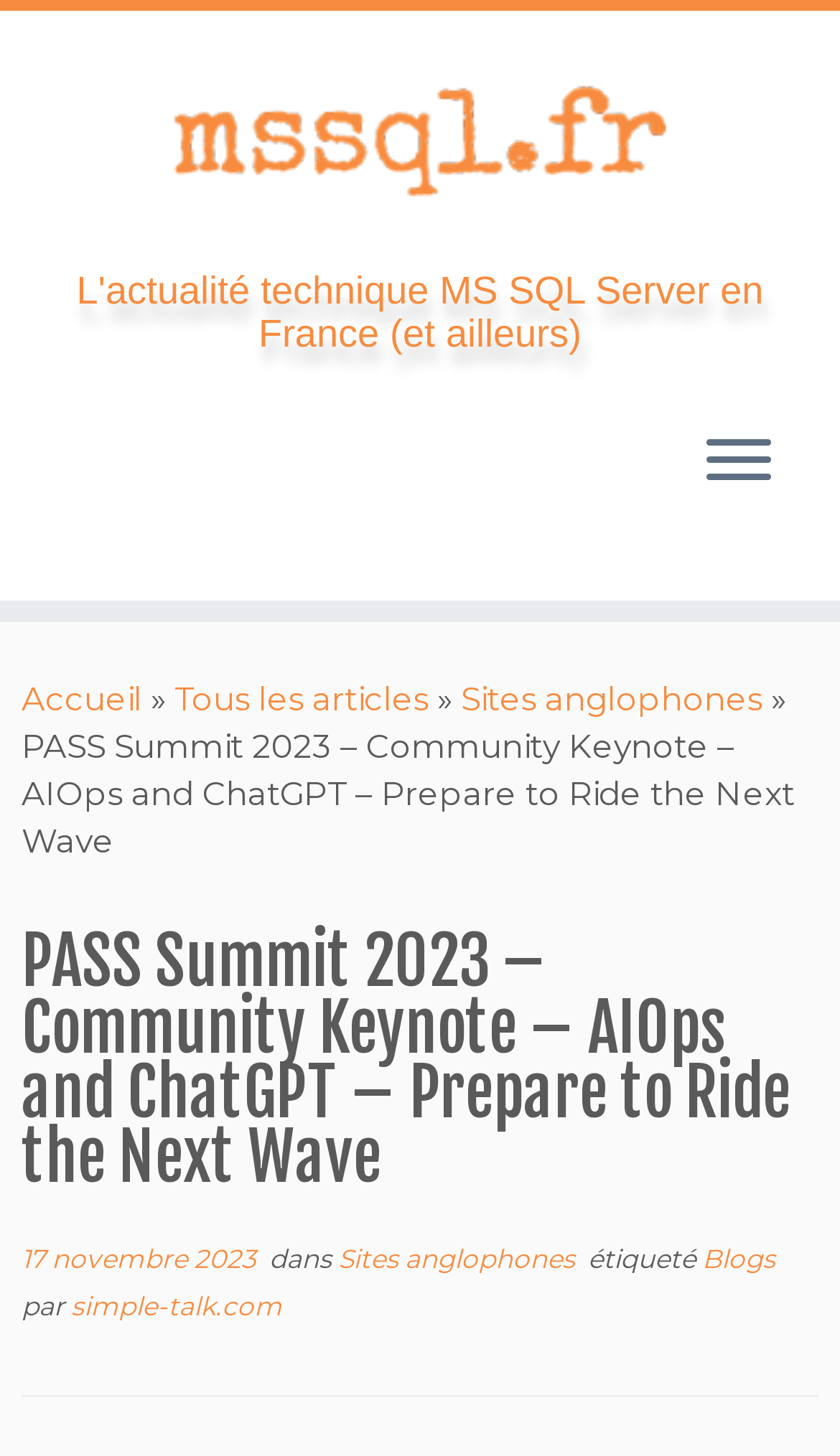Determine the bounding box coordinates for the UI element with the following description: "Transitional Living Program". The coordinates should be four float numbers between 0 and 1, represented as [left, top, right, bottom].

None